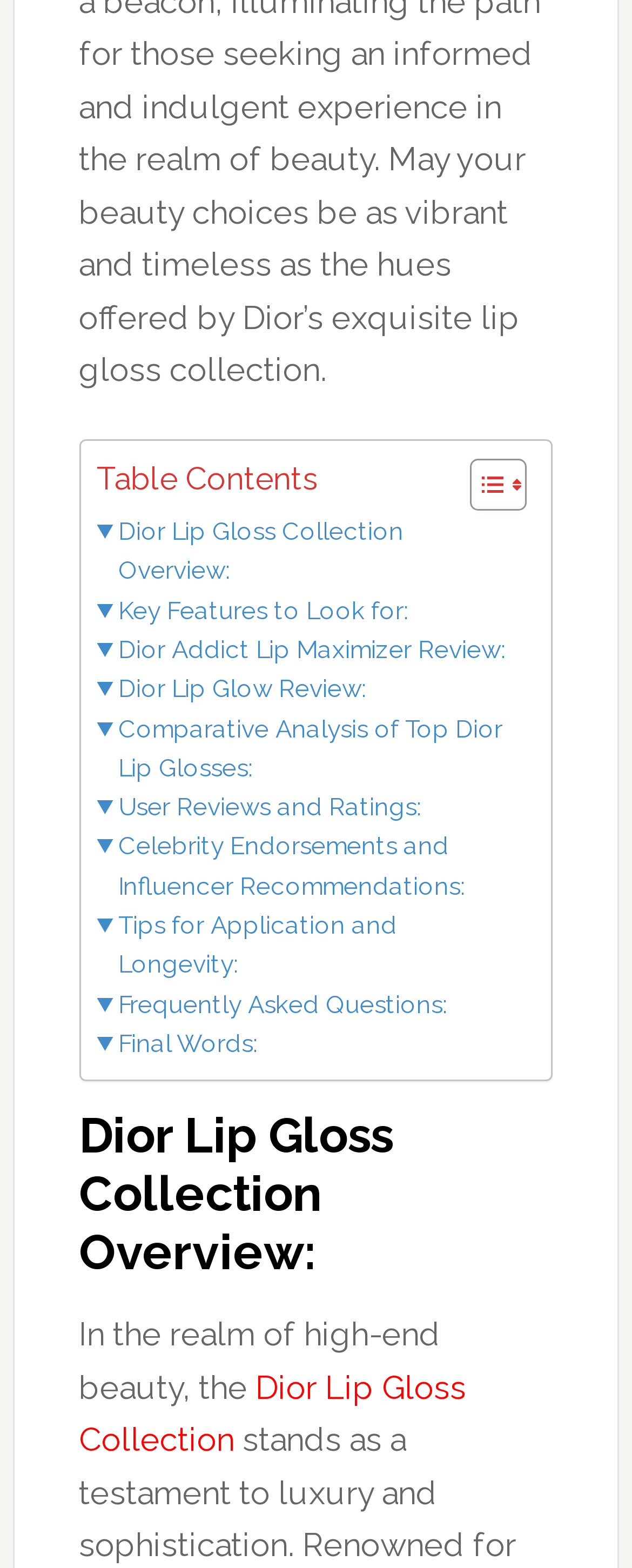Determine the bounding box for the UI element as described: "Toggle". The coordinates should be represented as four float numbers between 0 and 1, formatted as [left, top, right, bottom].

[0.706, 0.291, 0.821, 0.327]